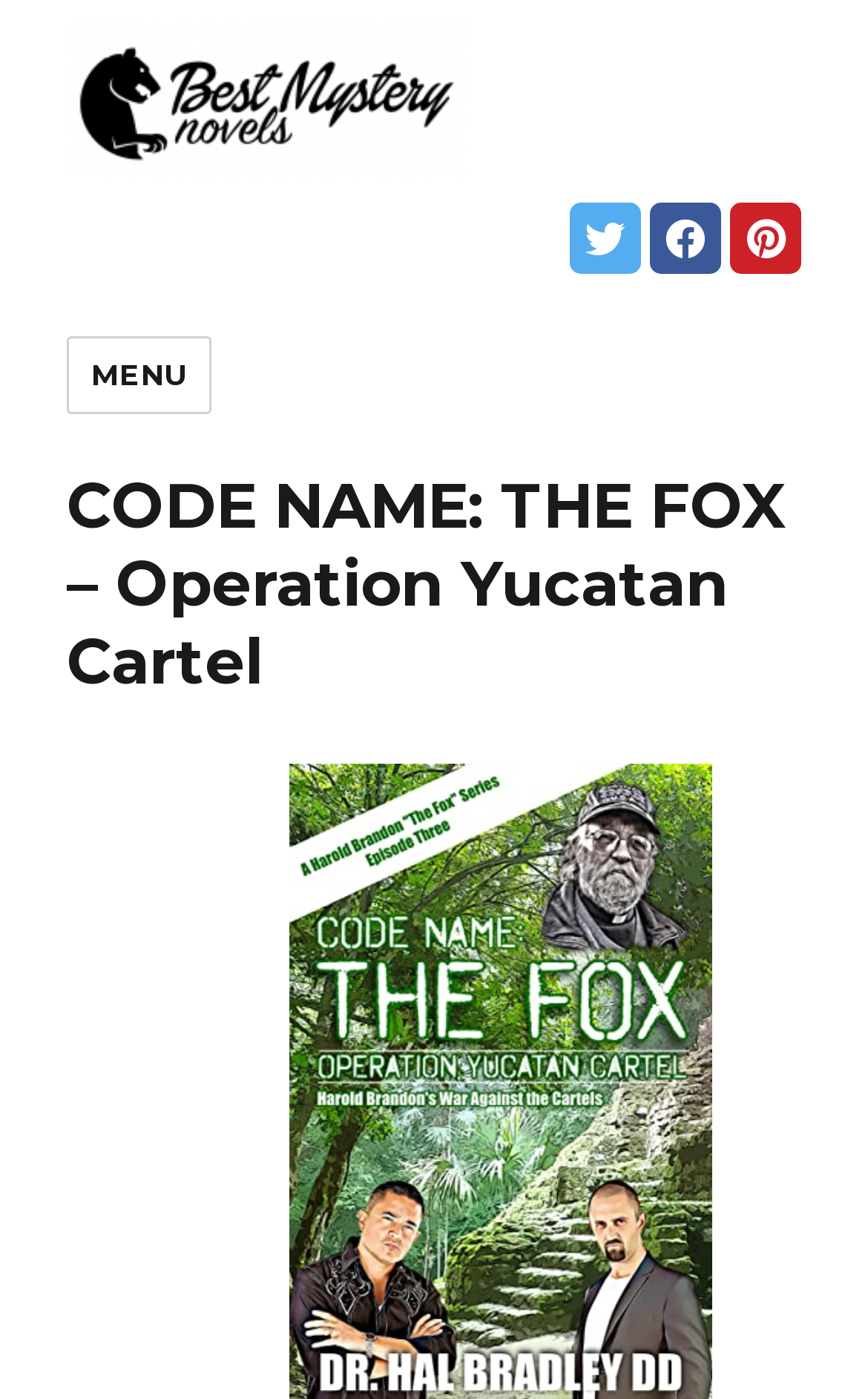Can you determine the main header of this webpage?

CODE NAME: THE FOX – Operation Yucatan Cartel